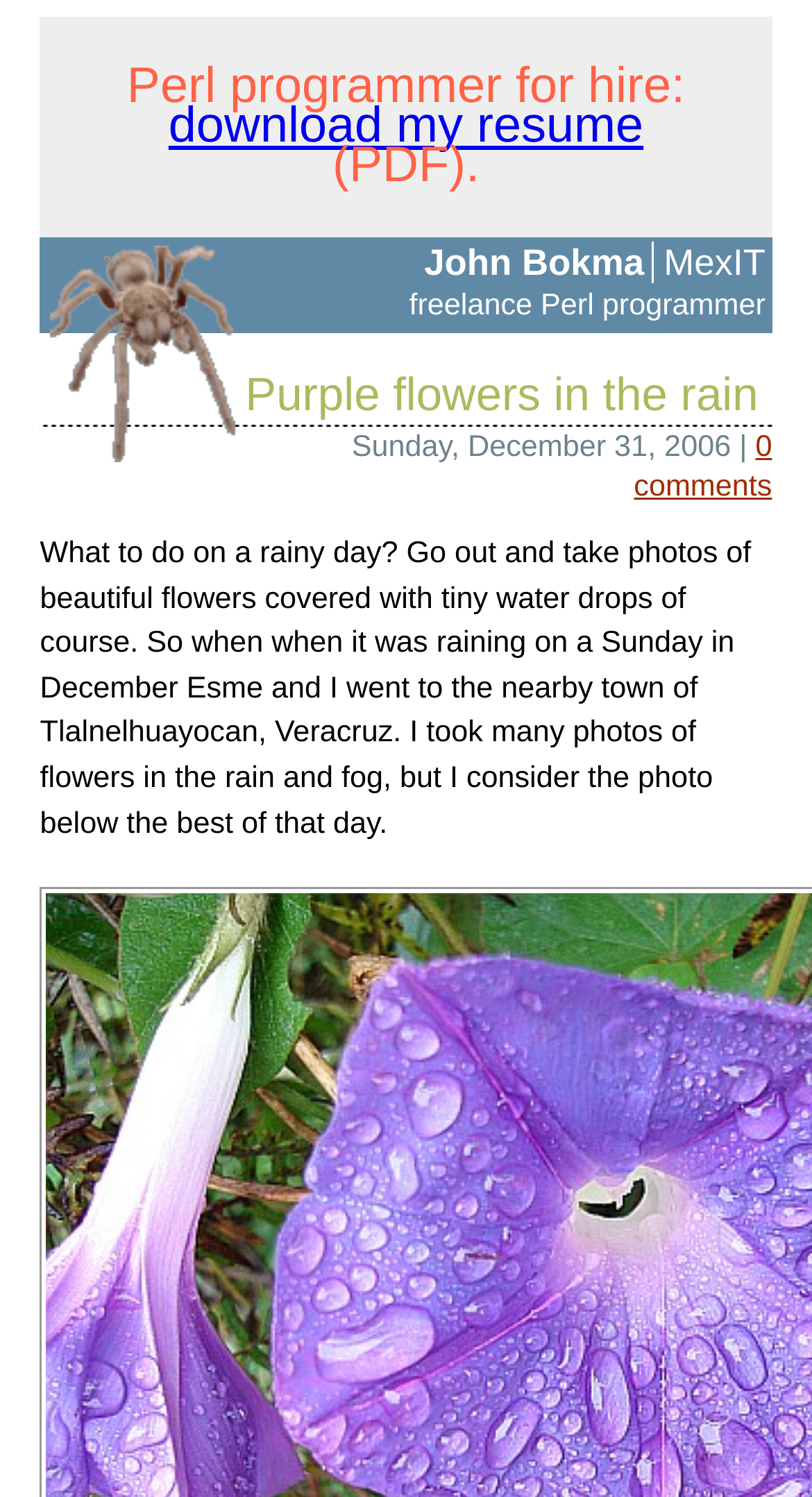Answer the question below using just one word or a short phrase: 
What is the location mentioned in the article?

Tlalnelhuayocan, Veracruz